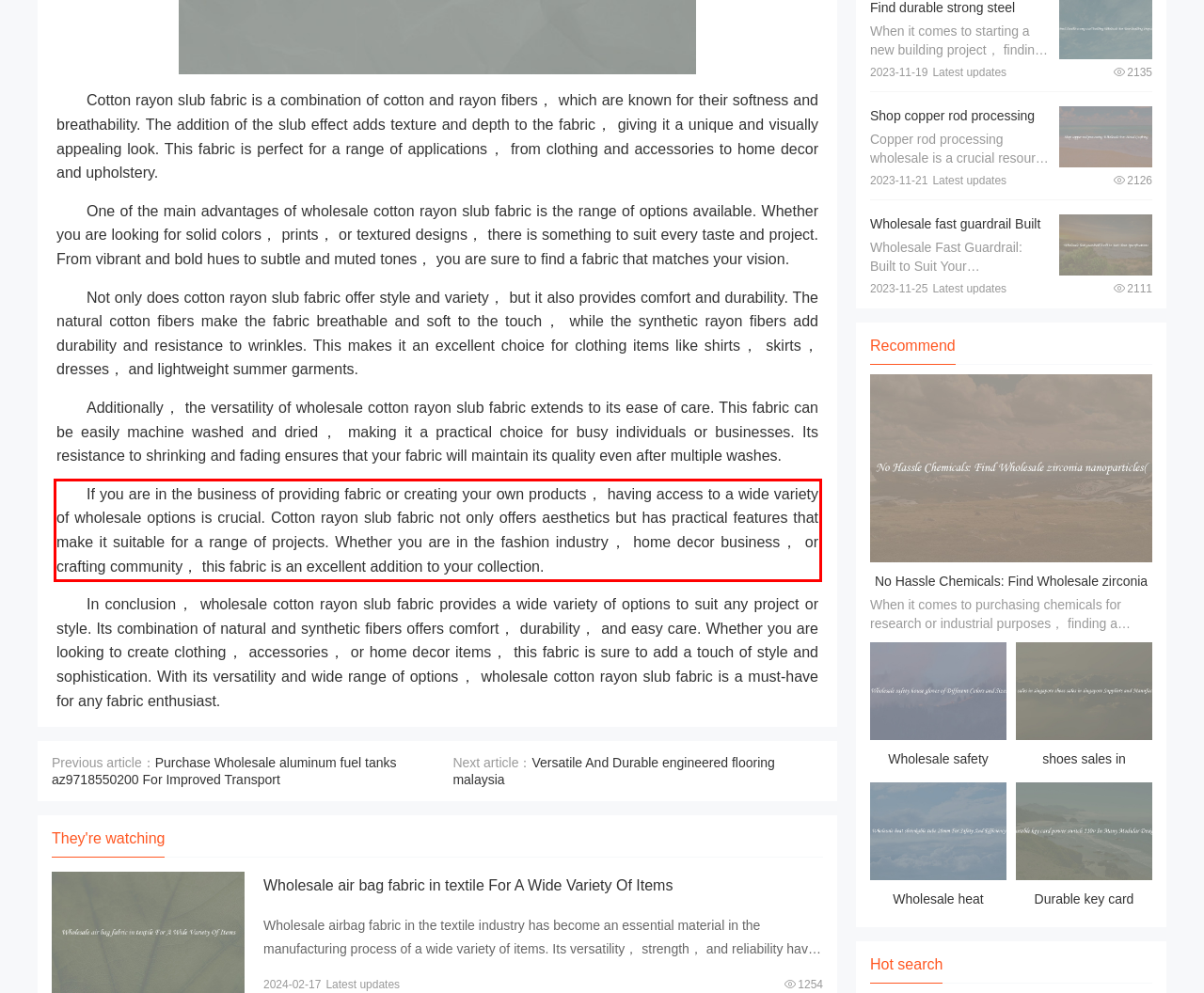Observe the screenshot of the webpage, locate the red bounding box, and extract the text content within it.

If you are in the business of providing fabric or creating your own products， having access to a wide variety of wholesale options is crucial. Cotton rayon slub fabric not only offers aesthetics but has practical features that make it suitable for a range of projects. Whether you are in the fashion industry， home decor business， or crafting community， this fabric is an excellent addition to your collection.